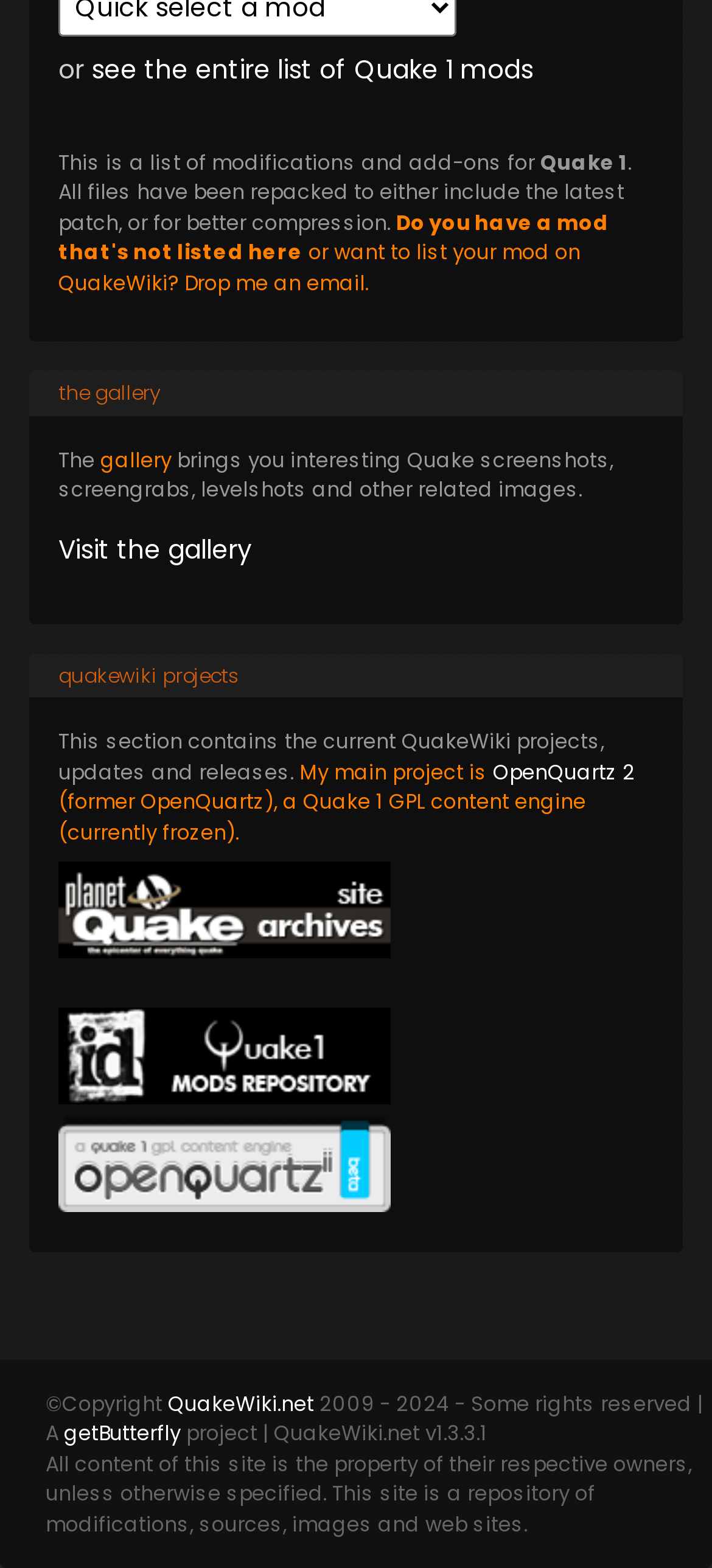Reply to the question with a single word or phrase:
What is the copyright year range of QuakeWiki.net?

2009 - 2024